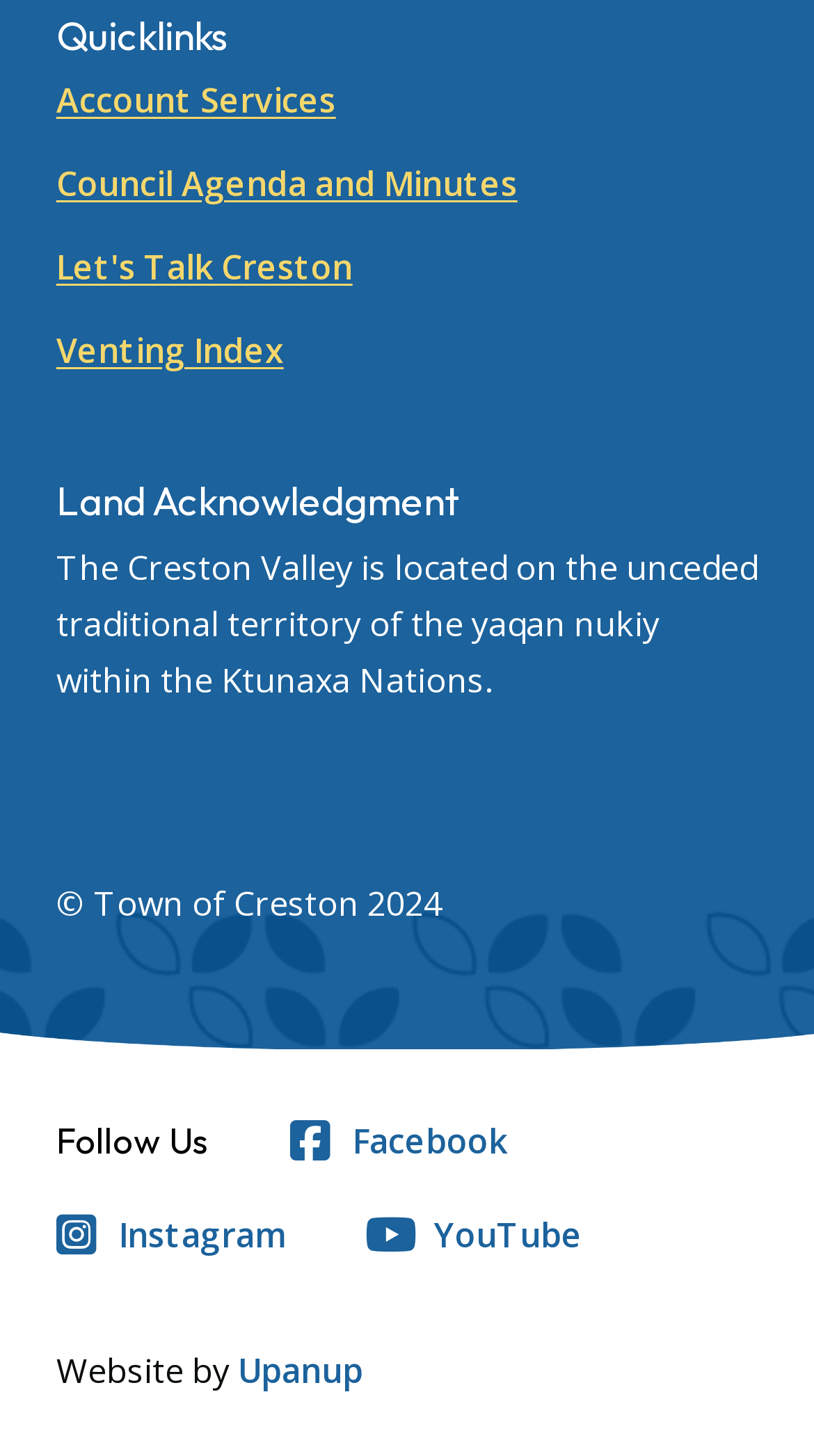Please determine the bounding box coordinates for the element that should be clicked to follow these instructions: "Explore 'Venting Index'".

[0.069, 0.225, 0.348, 0.257]